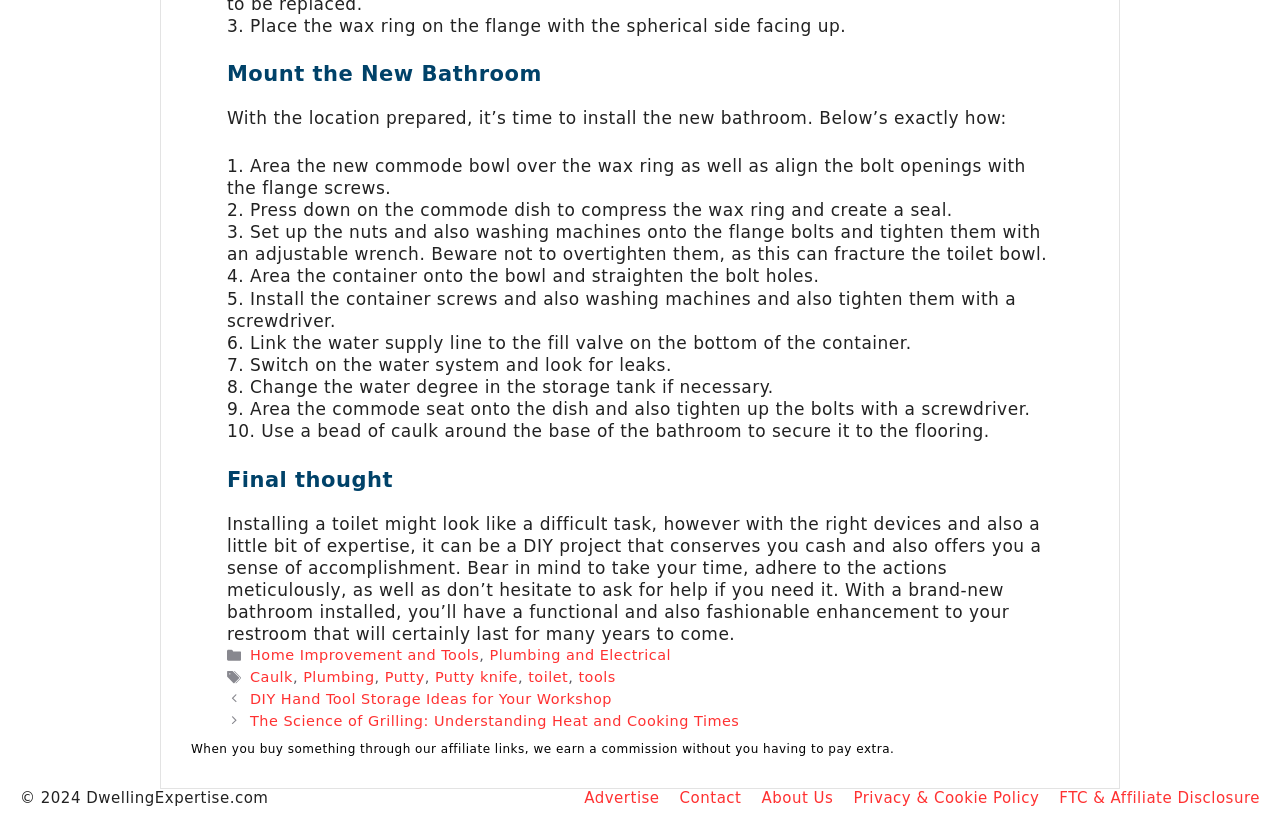Can you find the bounding box coordinates for the element that needs to be clicked to execute this instruction: "Read the 'Final thought' section"? The coordinates should be given as four float numbers between 0 and 1, i.e., [left, top, right, bottom].

[0.177, 0.565, 0.823, 0.595]